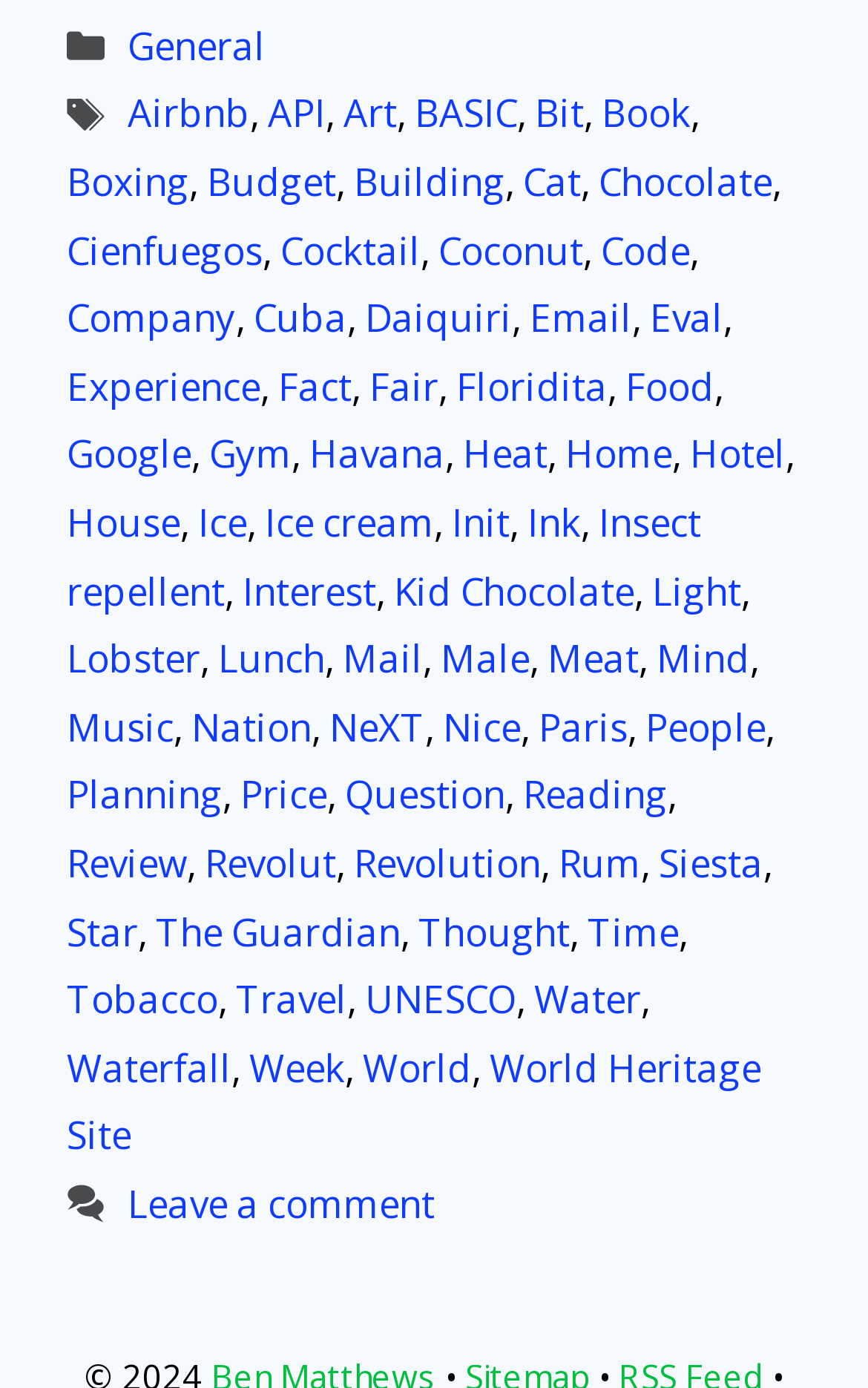Determine the bounding box coordinates of the section I need to click to execute the following instruction: "Visit the 'Airbnb' page". Provide the coordinates as four float numbers between 0 and 1, i.e., [left, top, right, bottom].

[0.147, 0.063, 0.288, 0.1]